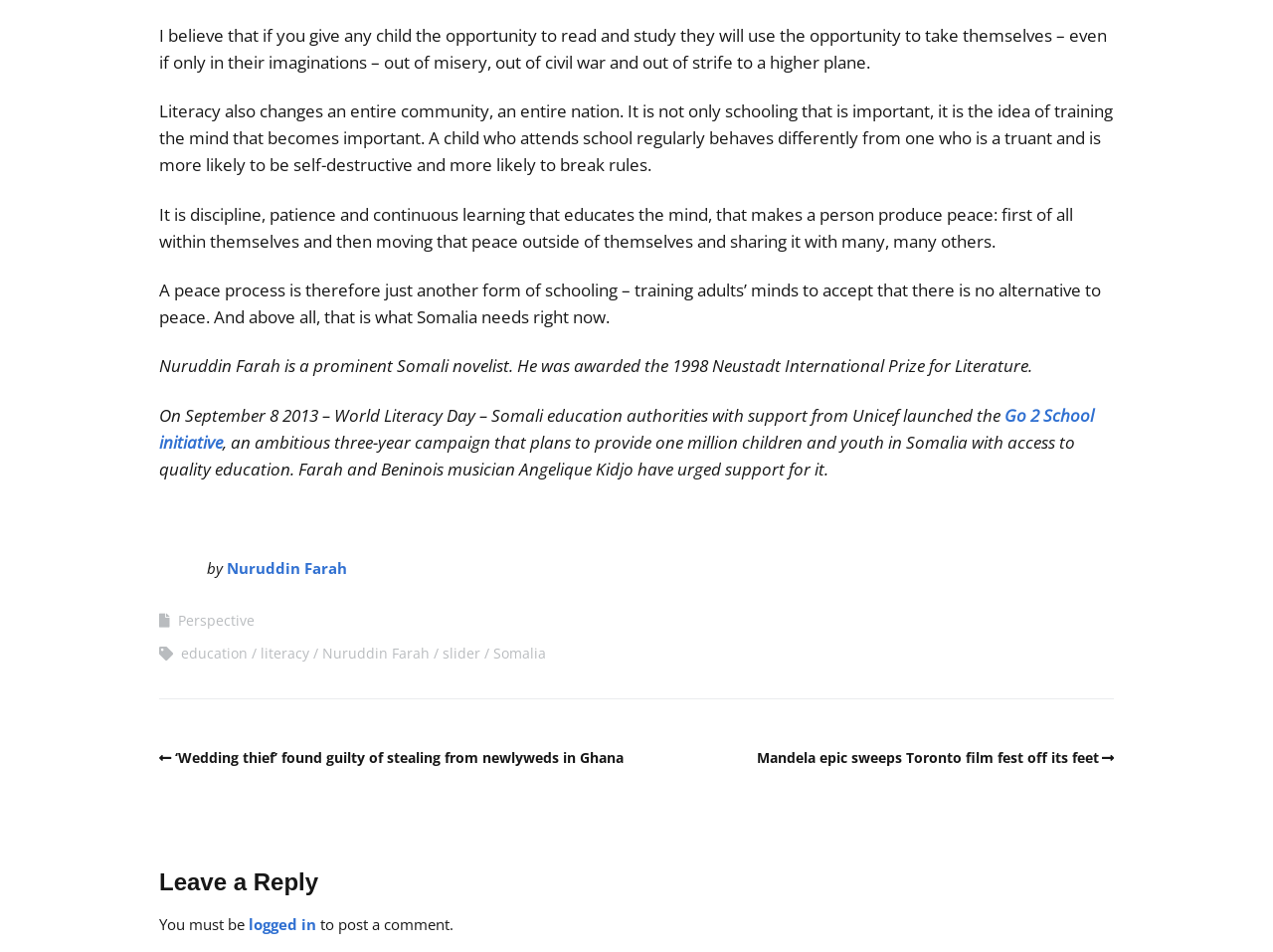Determine the bounding box coordinates of the clickable element to complete this instruction: "Read about Nuruddin Farah". Provide the coordinates in the format of four float numbers between 0 and 1, [left, top, right, bottom].

[0.178, 0.586, 0.273, 0.607]